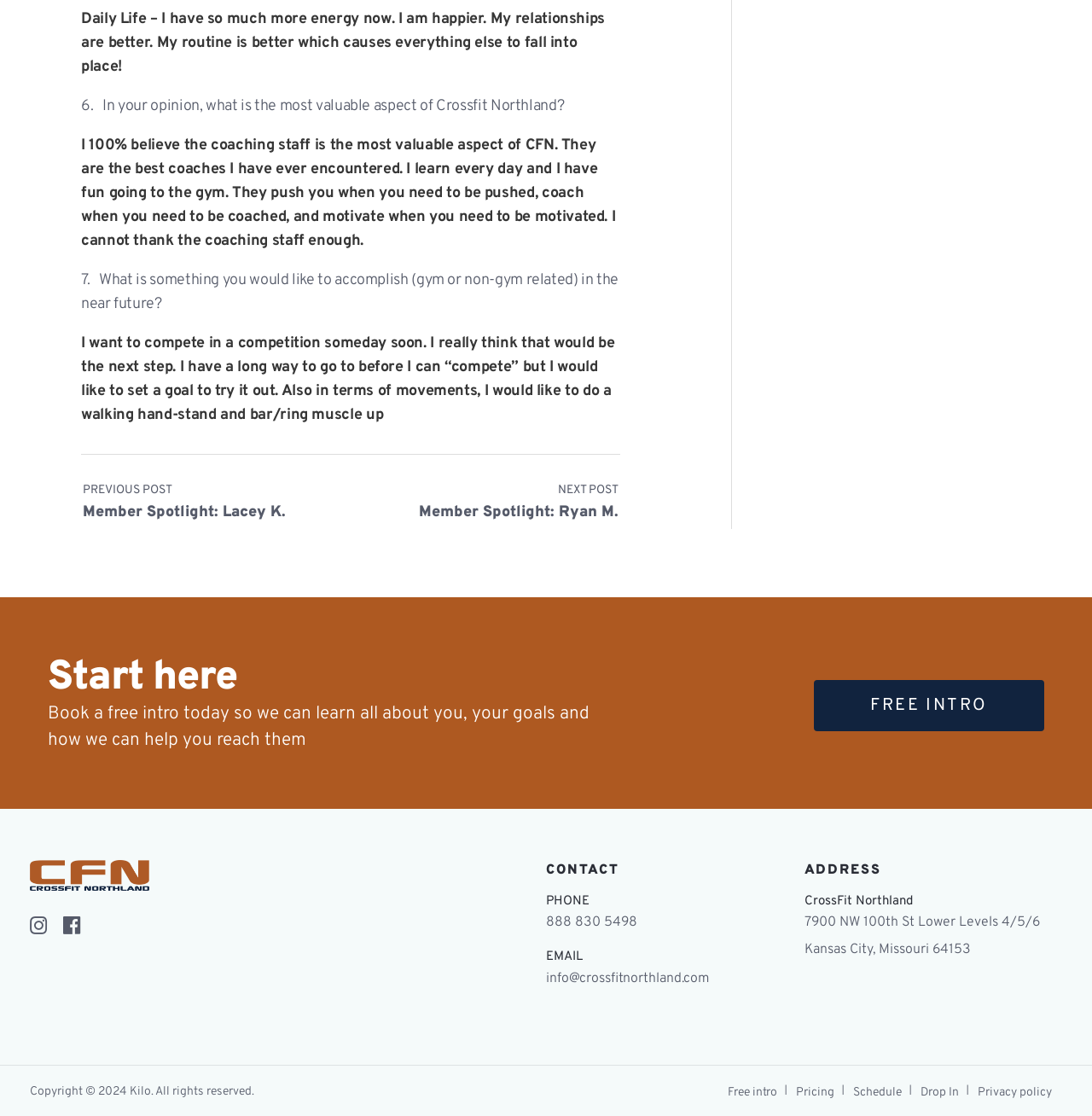Please determine the bounding box of the UI element that matches this description: 888 830 5498. The coordinates should be given as (top-left x, top-left y, bottom-right x, bottom-right y), with all values between 0 and 1.

[0.5, 0.819, 0.584, 0.834]